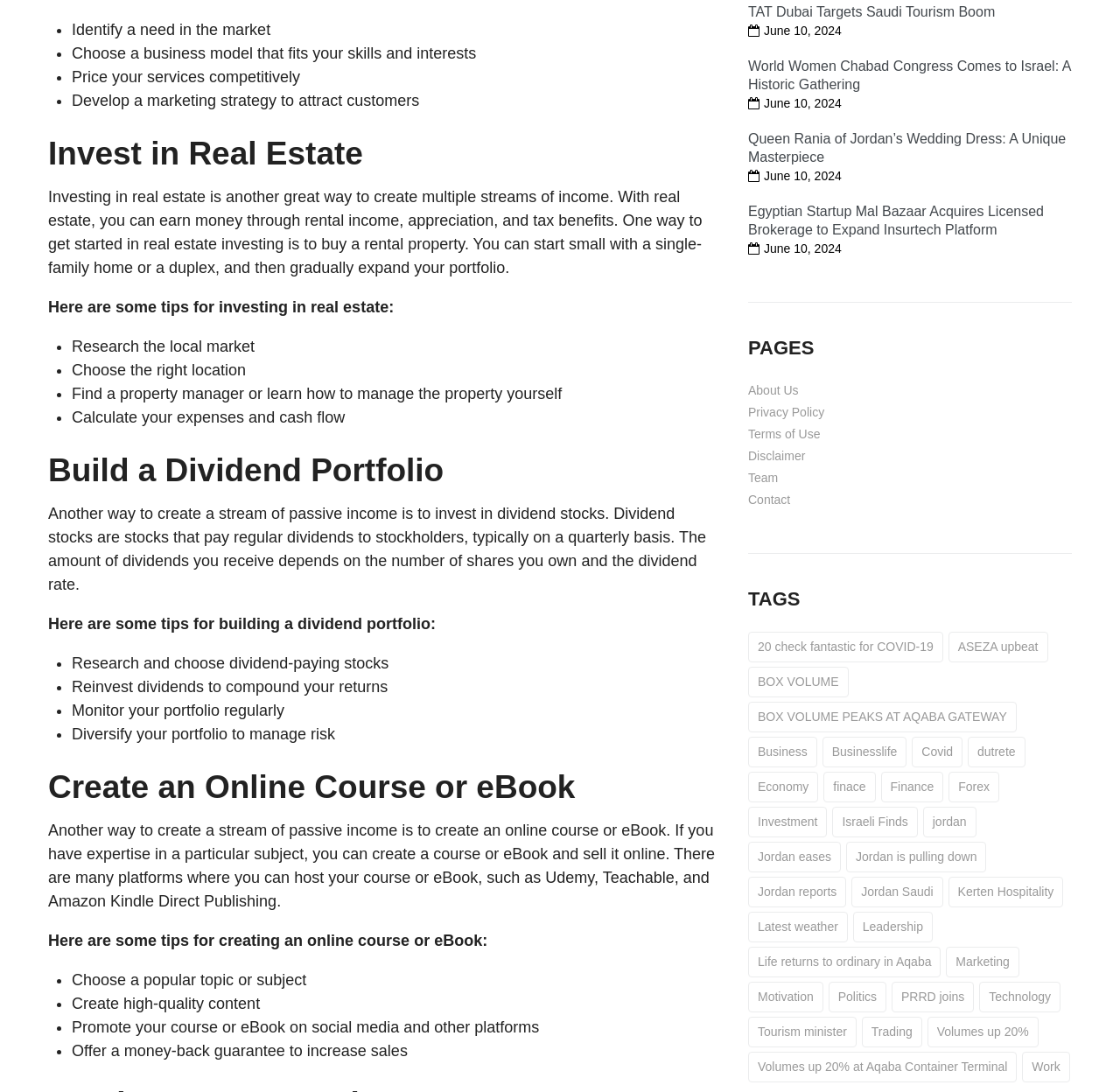Using details from the image, please answer the following question comprehensively:
What is another way to create a stream of passive income?

According to the webpage, investing in real estate is another way to create a stream of passive income, which can be done by buying a rental property, earning money through rental income, appreciation, and tax benefits.